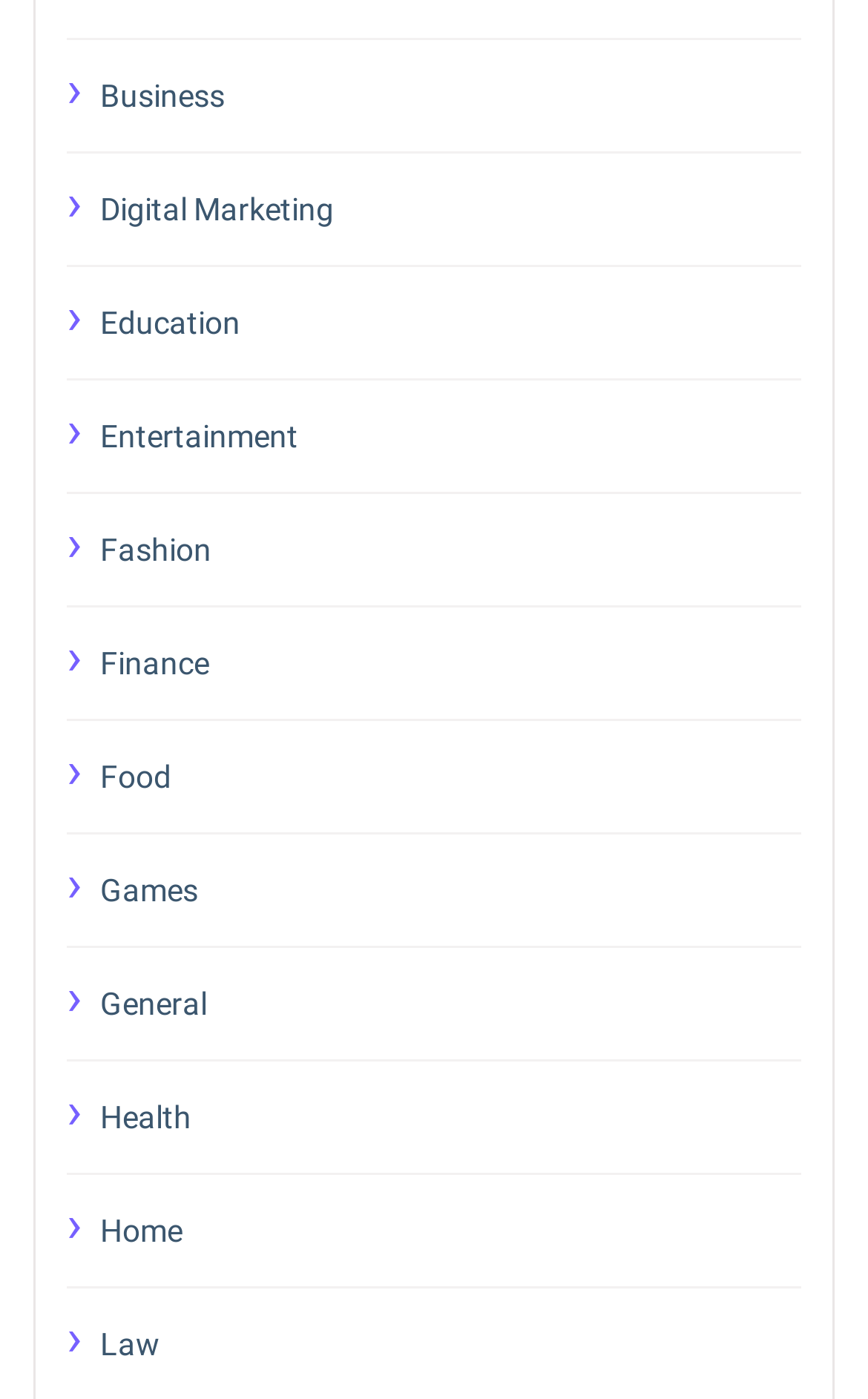Please indicate the bounding box coordinates of the element's region to be clicked to achieve the instruction: "Check the article about Windows 10's free upgrade". Provide the coordinates as four float numbers between 0 and 1, i.e., [left, top, right, bottom].

None